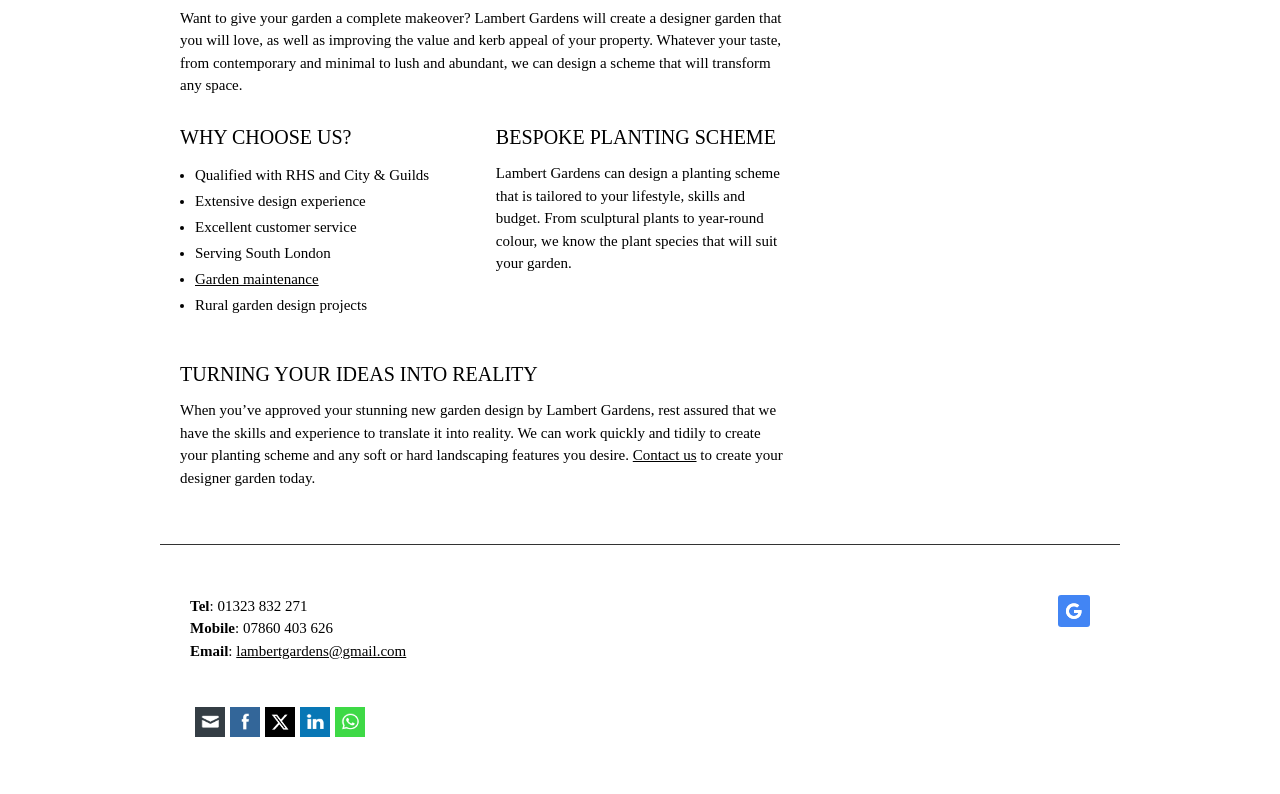Given the element description alt="fb-share-icon" title="Facebook Share", specify the bounding box coordinates of the corresponding UI element in the format (top-left x, top-left y, bottom-right x, bottom-right y). All values must be between 0 and 1.

[0.168, 0.853, 0.215, 0.878]